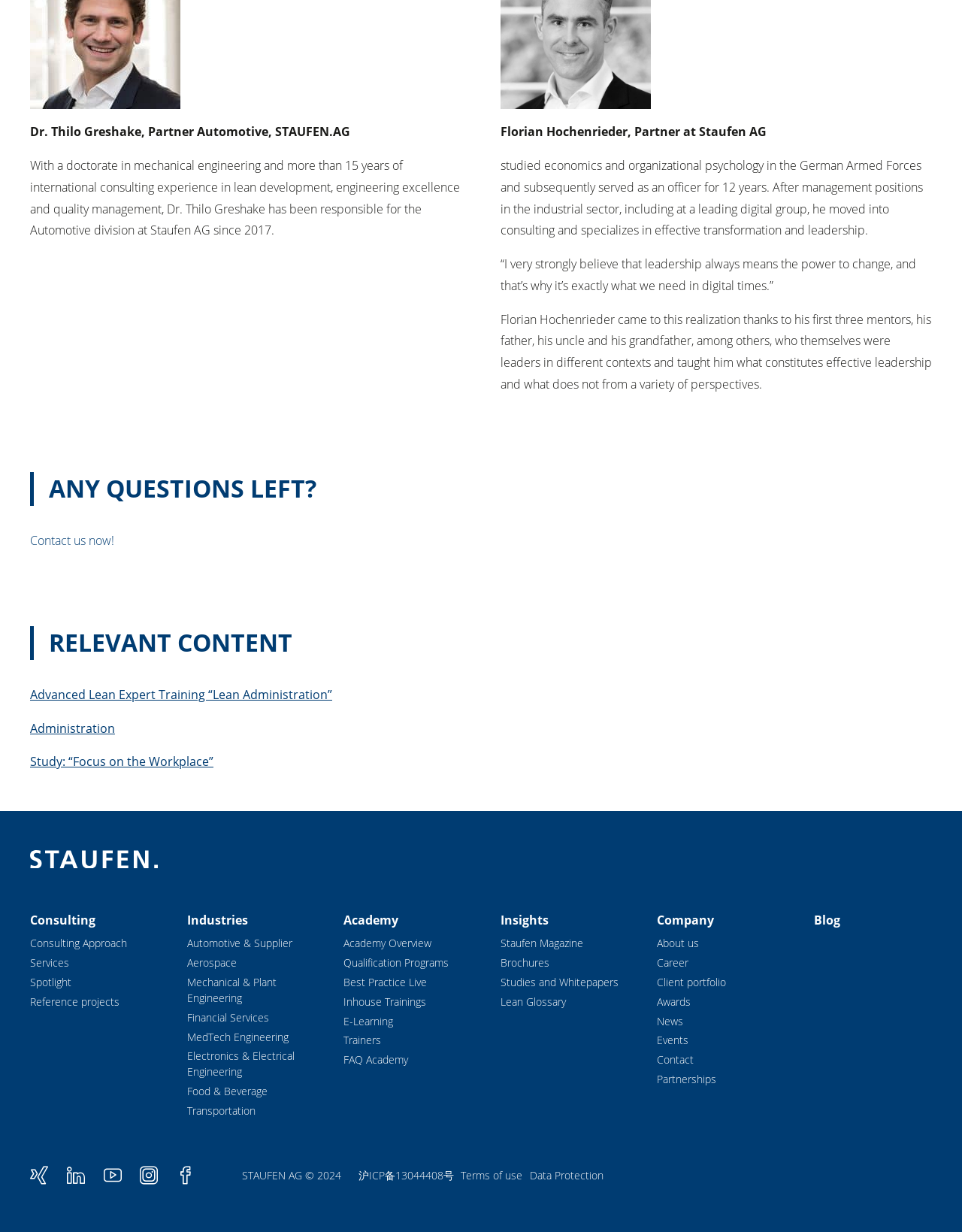Identify the bounding box of the HTML element described as: "Reference projects".

[0.031, 0.807, 0.124, 0.819]